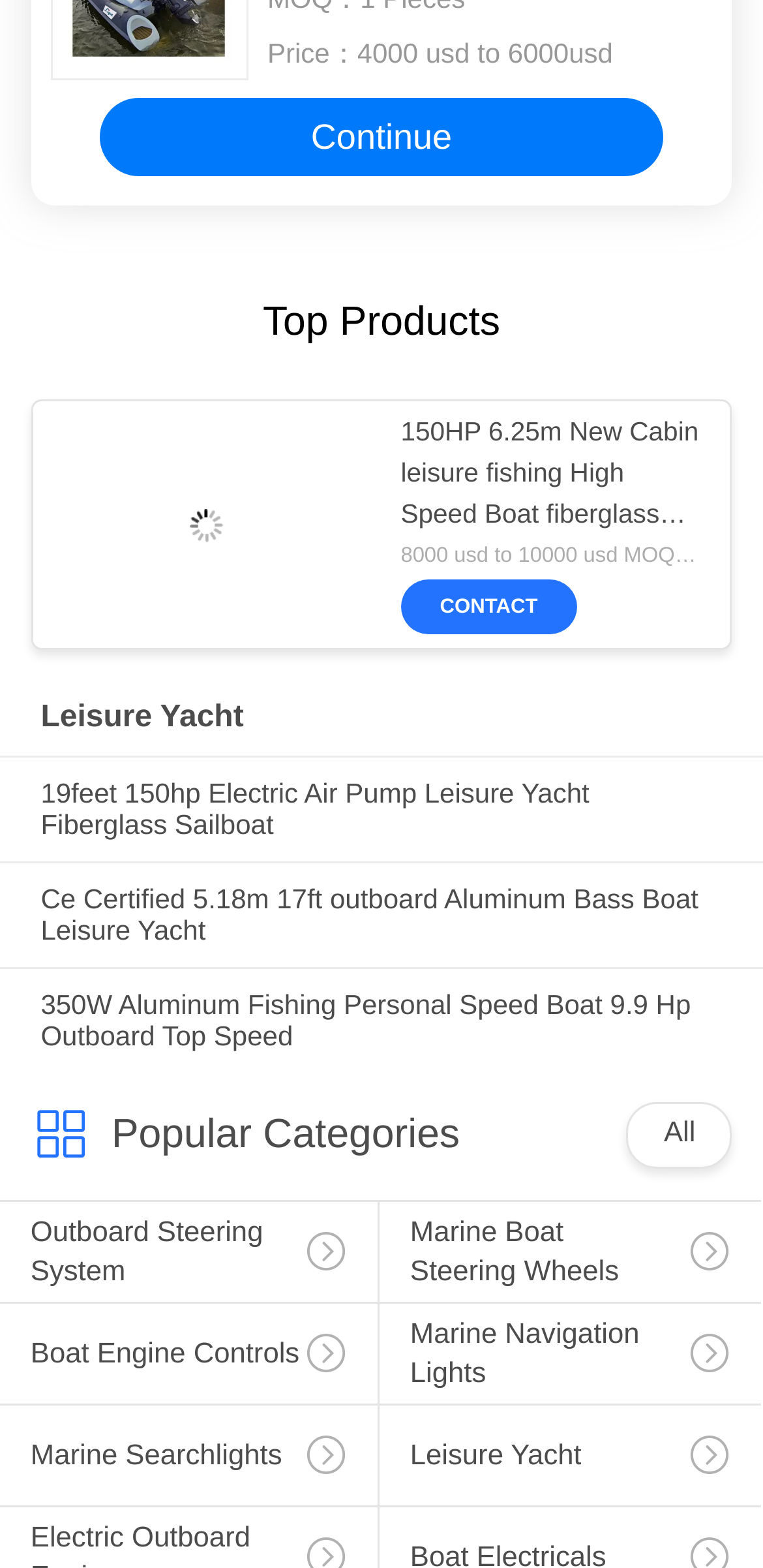How many products are listed under 'Top Products'?
Using the image as a reference, answer with just one word or a short phrase.

1